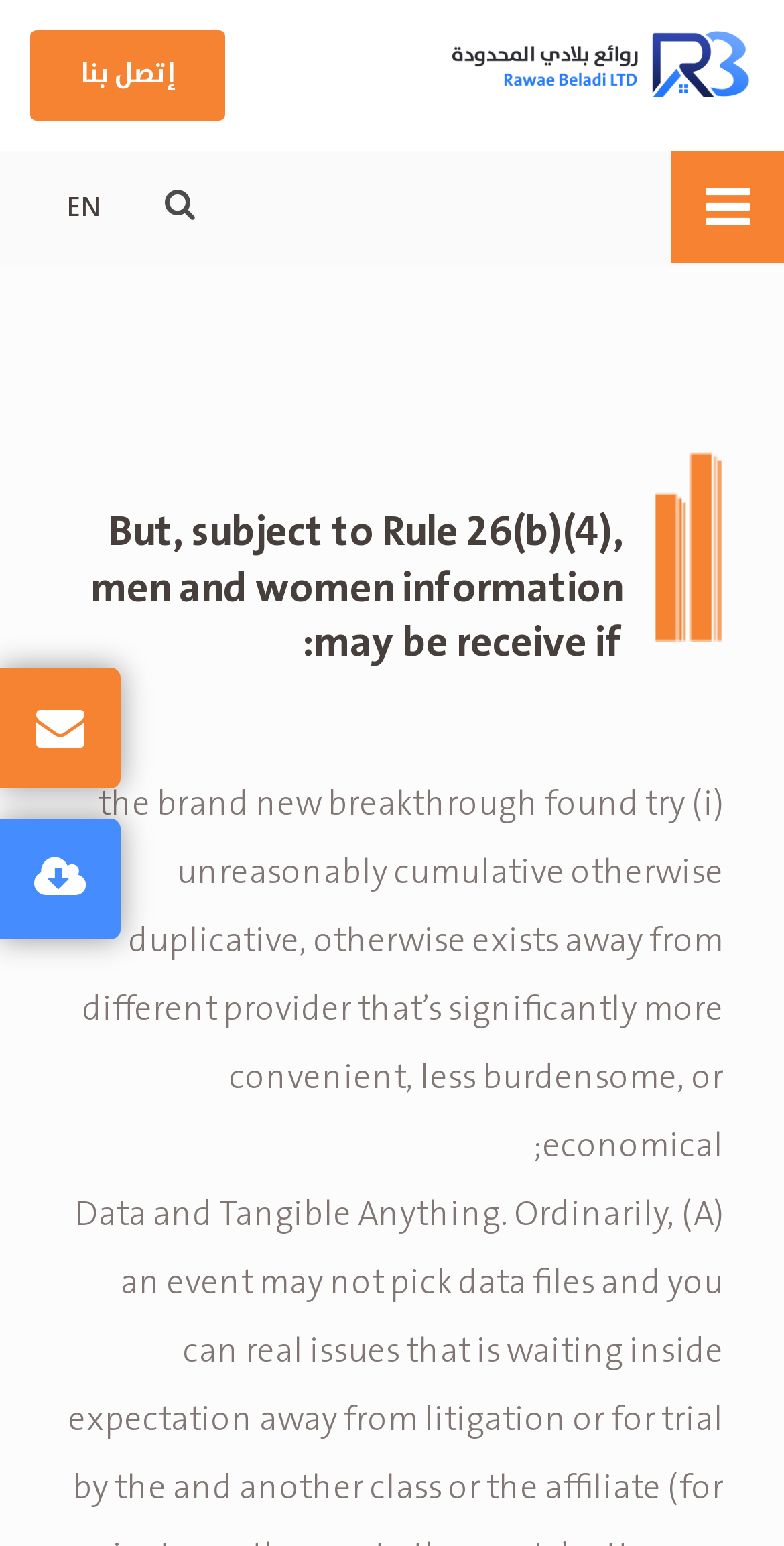Please provide a comprehensive answer to the question below using the information from the image: How many social media links are there?

There are two social media links, represented by the icons '' and '', located at the top left corner of the webpage.